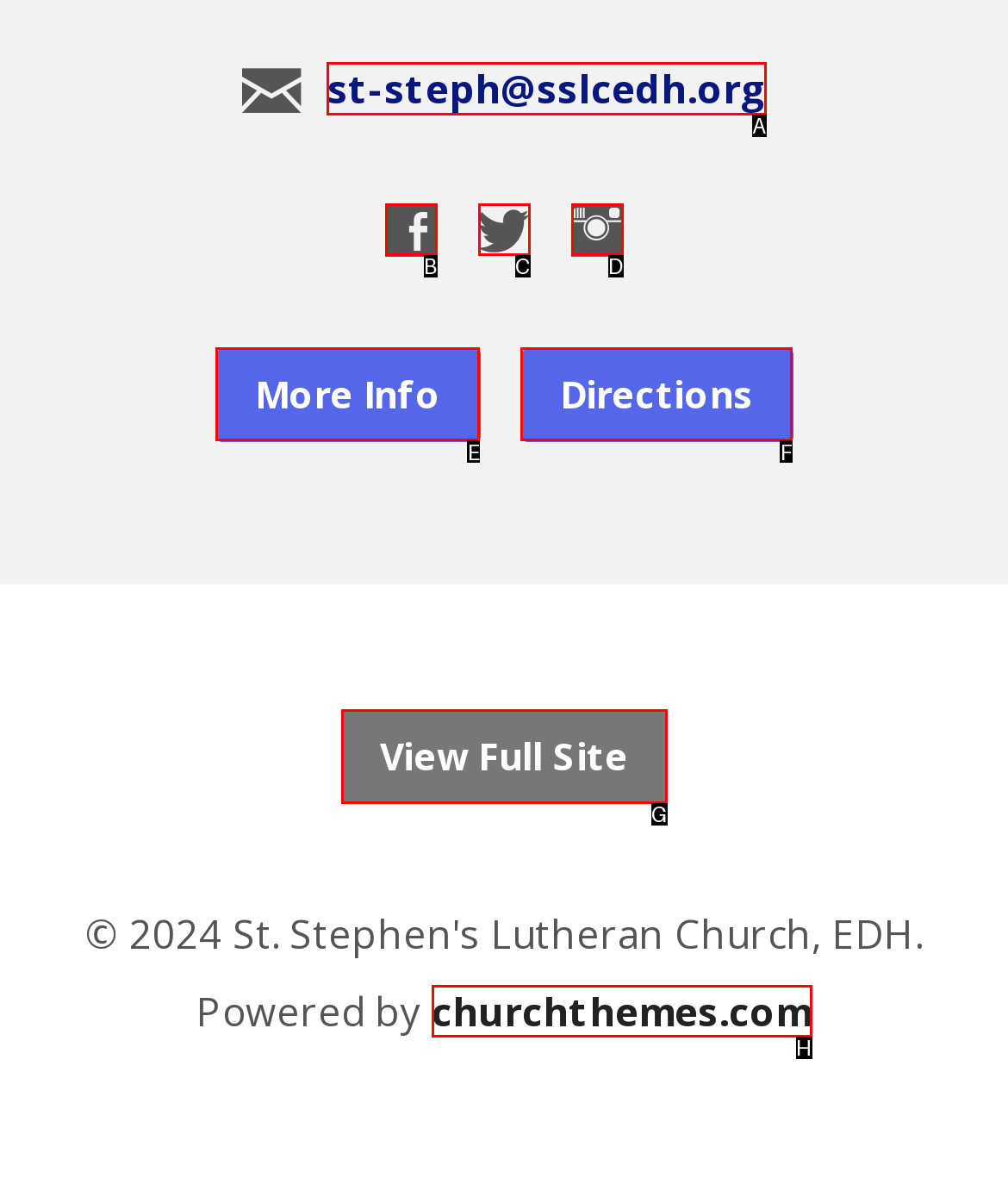Show which HTML element I need to click to perform this task: Contact the church Answer with the letter of the correct choice.

A